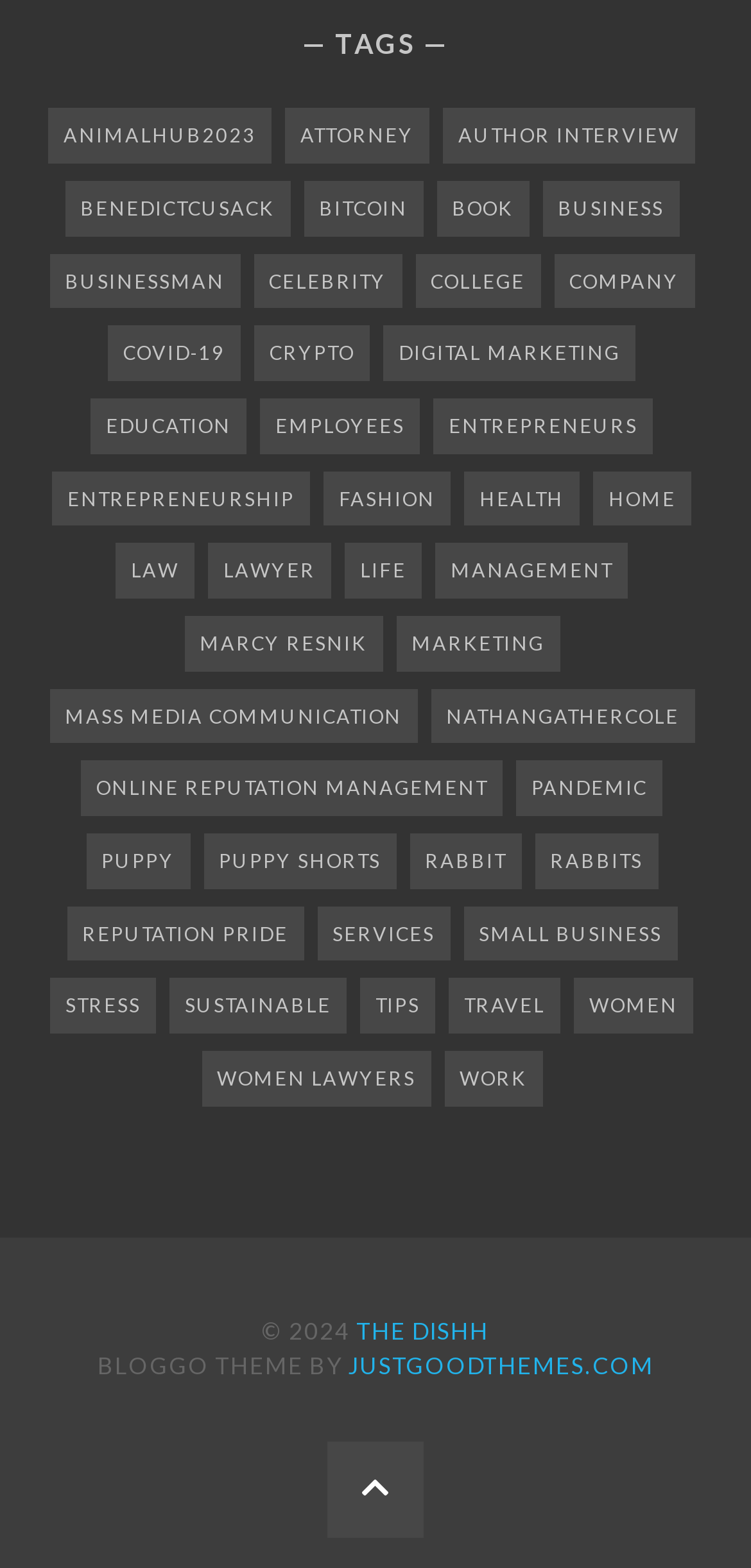Specify the bounding box coordinates of the element's region that should be clicked to achieve the following instruction: "Scroll back to the top". The bounding box coordinates consist of four float numbers between 0 and 1, in the format [left, top, right, bottom].

[0.436, 0.919, 0.564, 0.98]